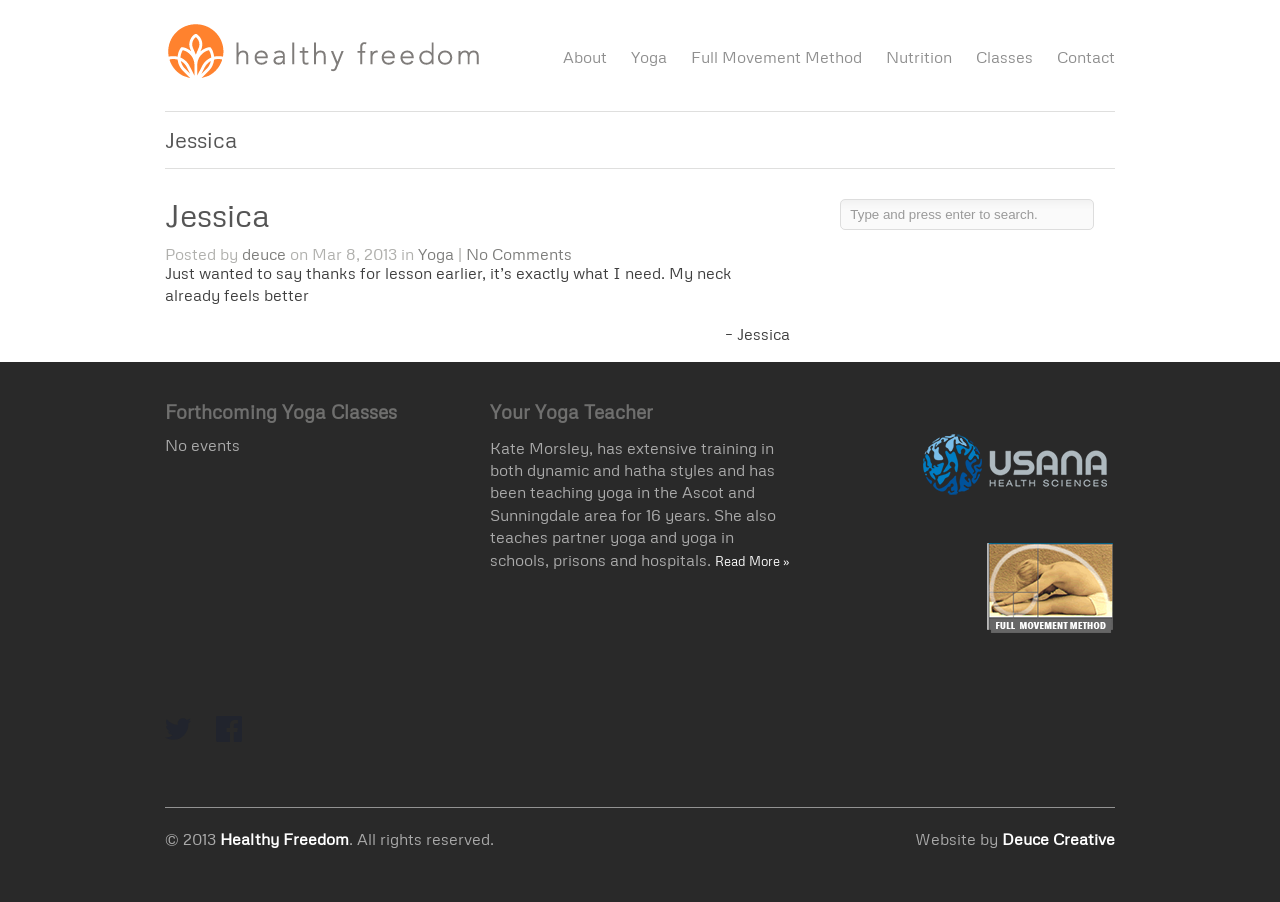Identify the bounding box coordinates for the element you need to click to achieve the following task: "Read more about the yoga teacher". The coordinates must be four float values ranging from 0 to 1, formatted as [left, top, right, bottom].

[0.559, 0.613, 0.616, 0.63]